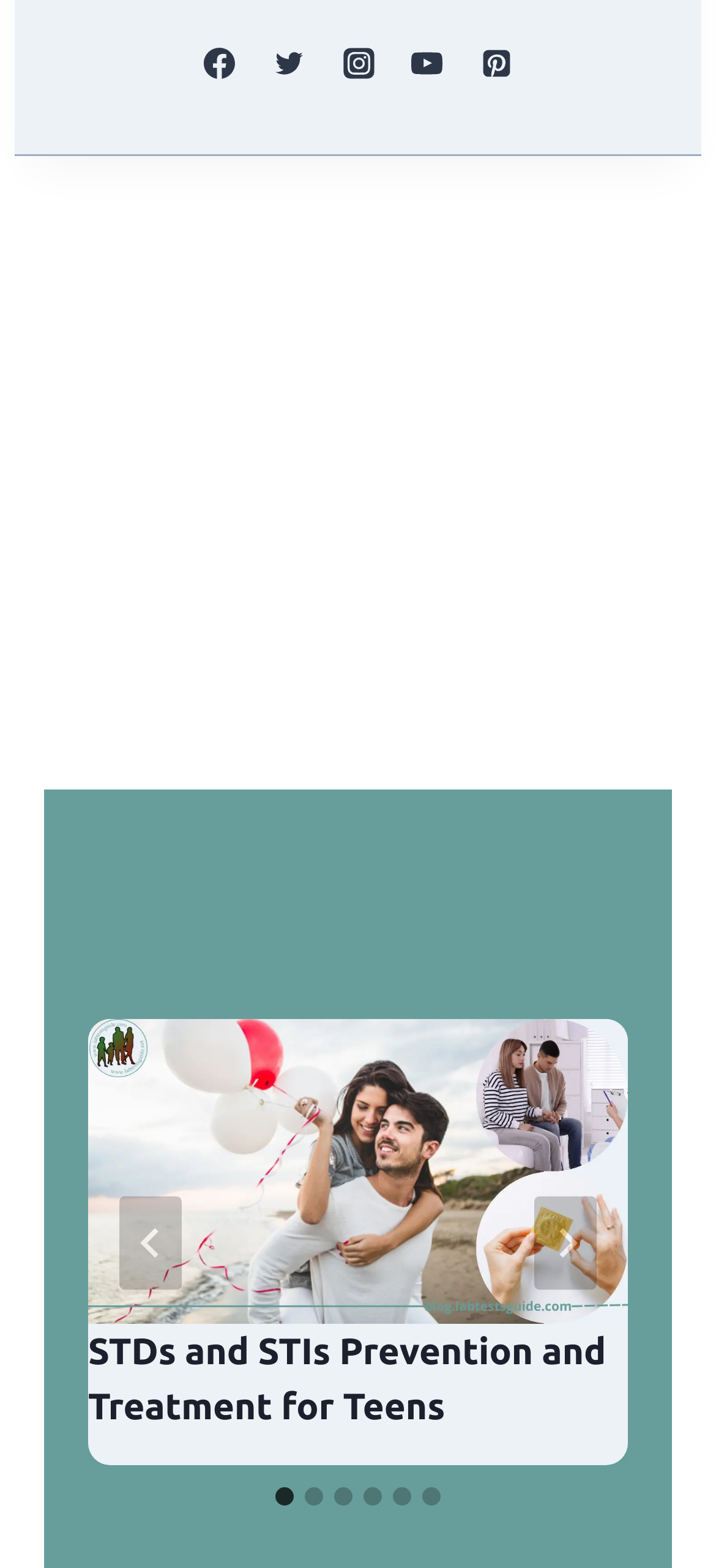How many slides are there in total?
Please give a detailed and elaborate explanation in response to the question.

I counted the number of tabs in the tablist at the bottom of the webpage, which are labeled as 'Go to slide 1', 'Go to slide 2', ..., 'Go to slide 6'.